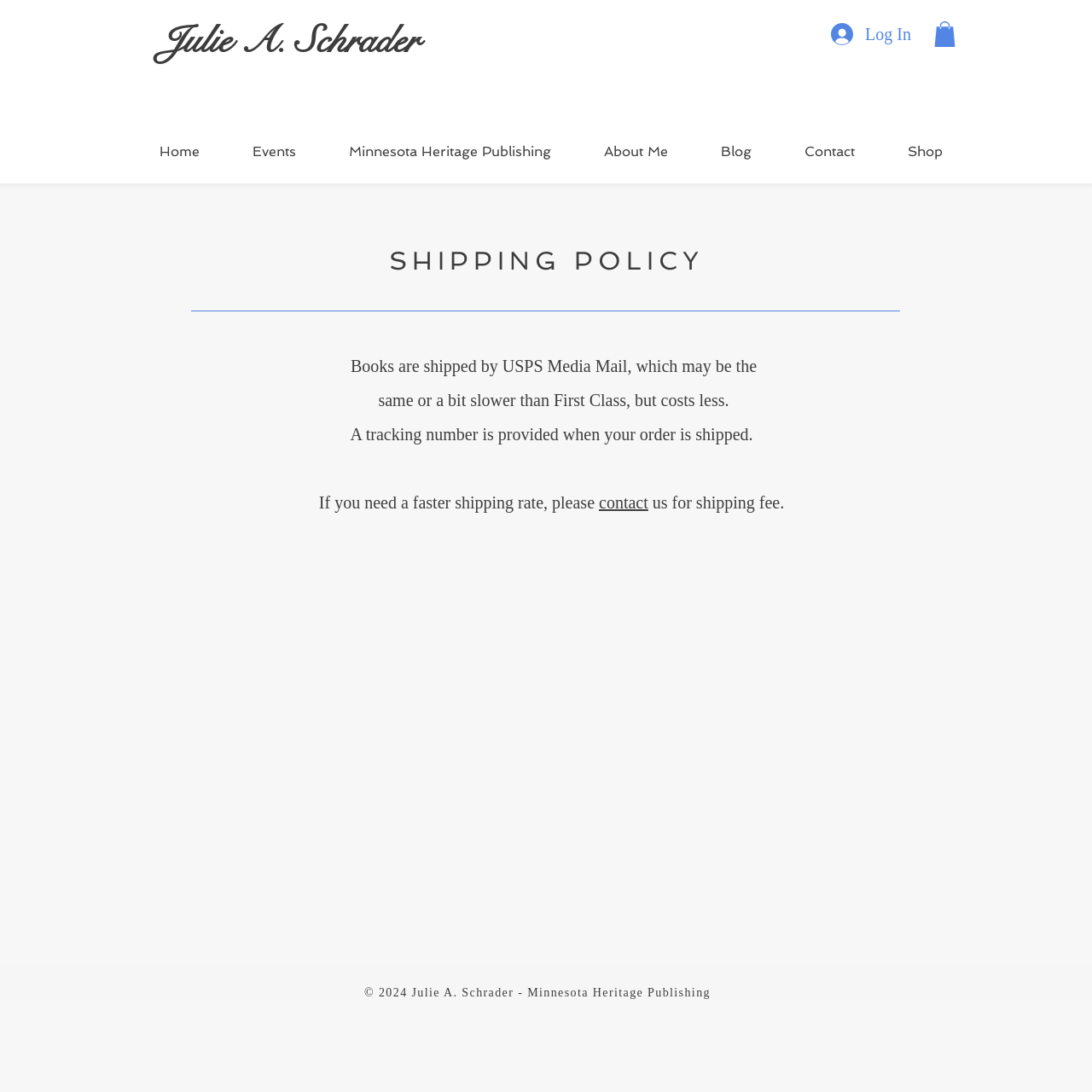Provide the bounding box coordinates for the area that should be clicked to complete the instruction: "Go to the Home page".

[0.122, 0.109, 0.207, 0.168]